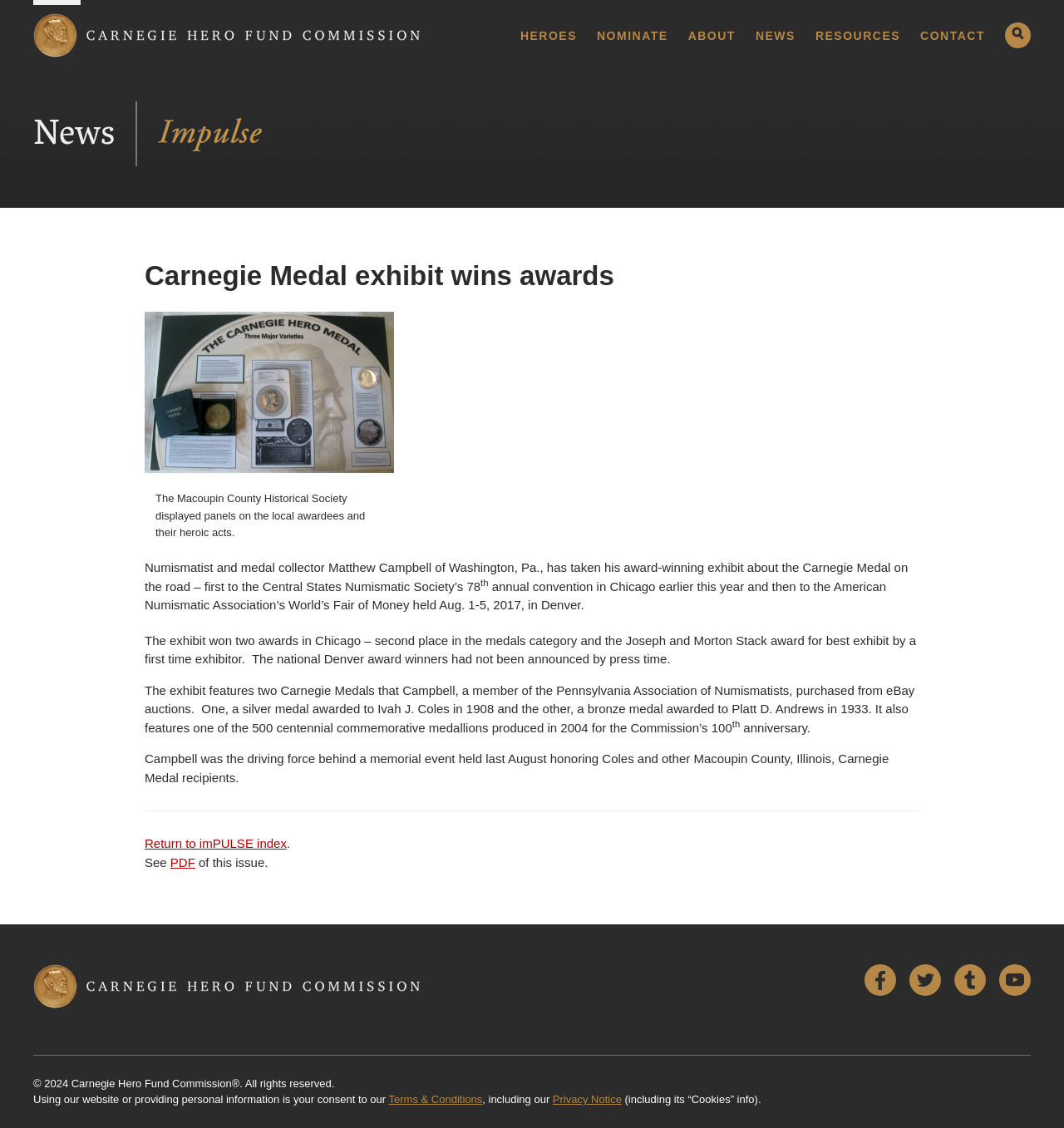Please find and provide the title of the webpage.

Carnegie Medal exhibit wins awards